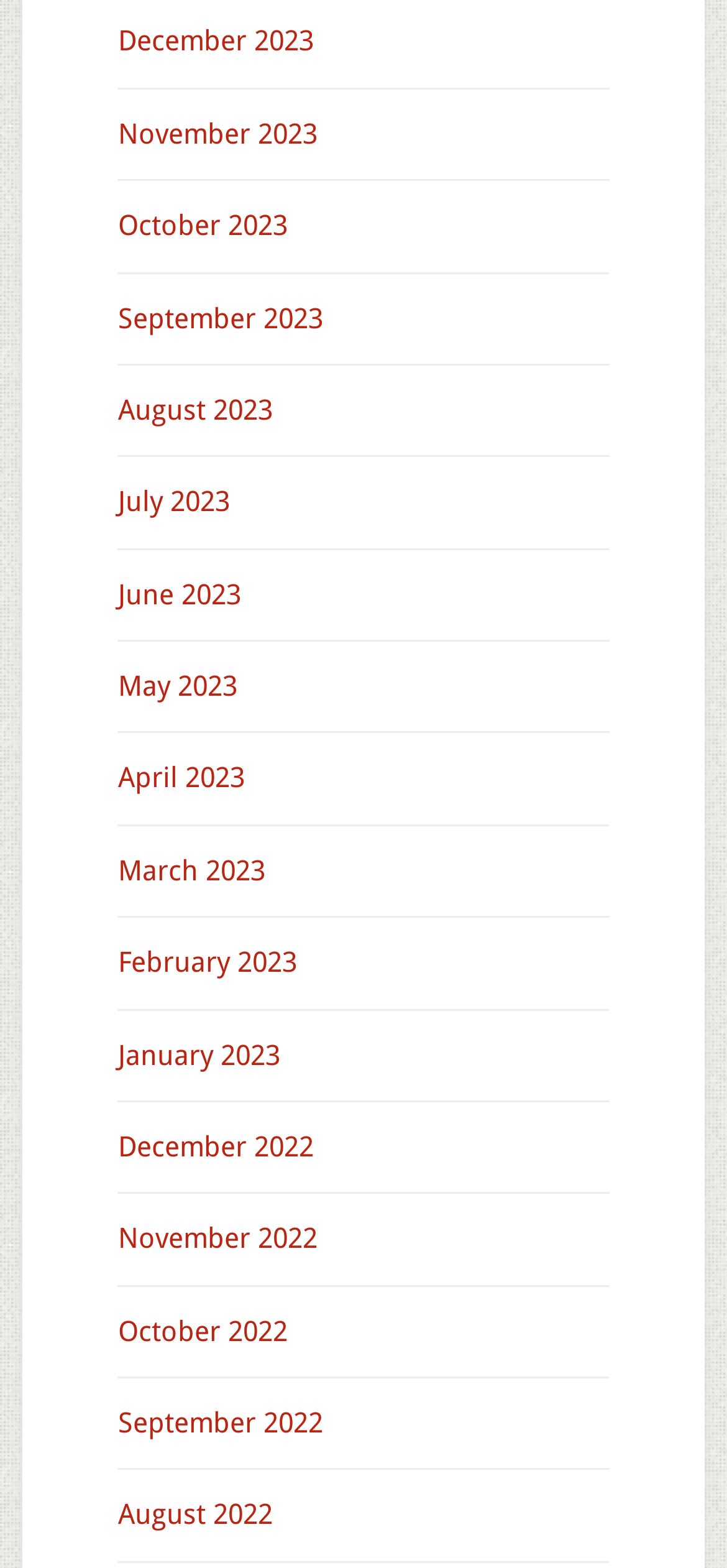Could you specify the bounding box coordinates for the clickable section to complete the following instruction: "View June 2023"?

[0.162, 0.368, 0.331, 0.39]